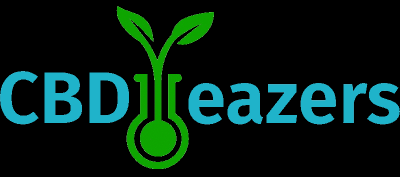What does the logo emphasize?
Using the image as a reference, deliver a detailed and thorough answer to the question.

The logo encapsulates the brand's focus on delivering high-quality CBD solutions, emphasizing a connection with nature and well-being, while reflecting its commitment to customer satisfaction and safety.